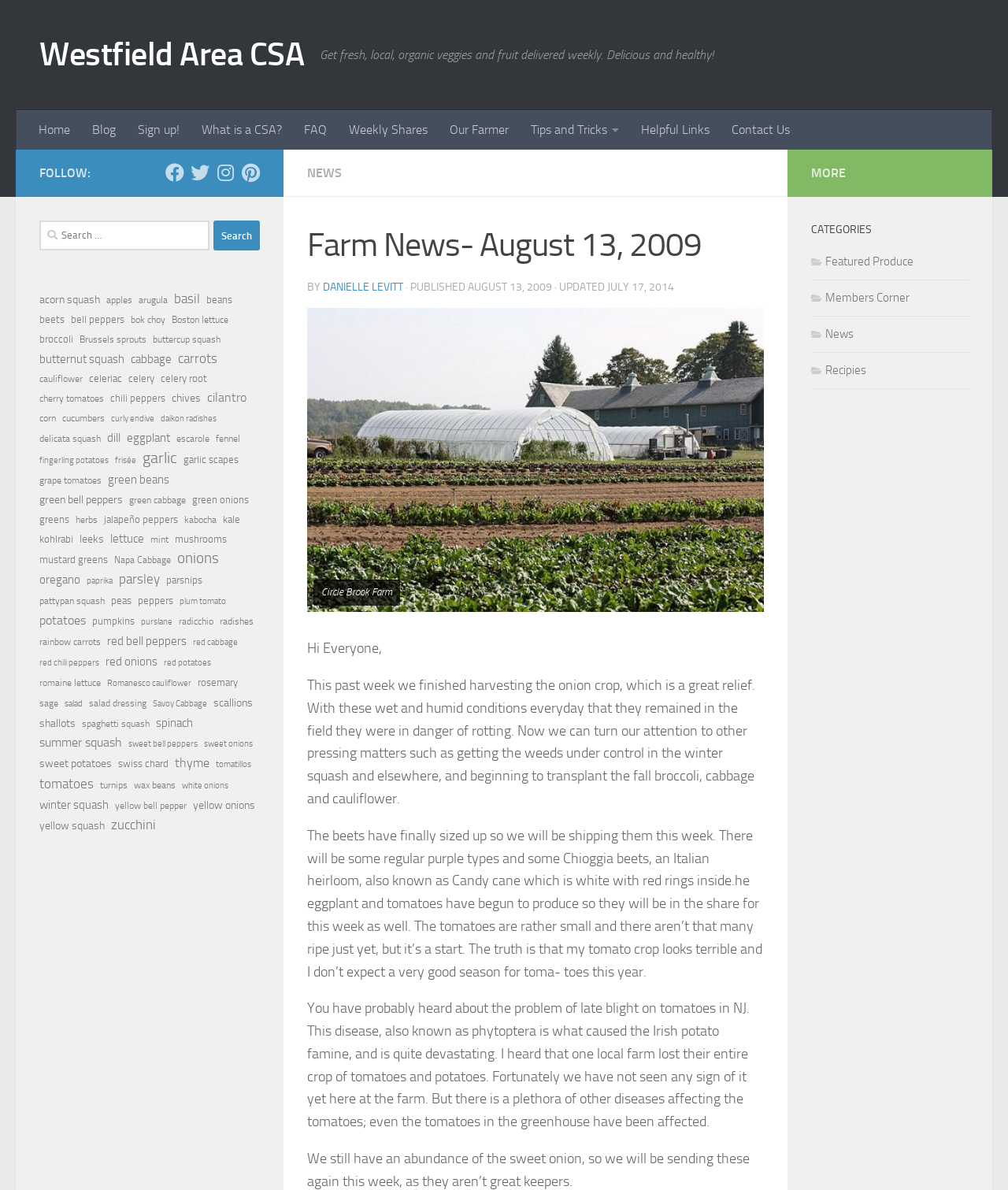What is the date of the blog post?
Refer to the image and offer an in-depth and detailed answer to the question.

I found the answer by looking at the static text 'AUGUST 13, 2009' which is located at the coordinates [0.464, 0.236, 0.548, 0.247]. This text is labeled as 'PUBLISHED' which suggests that it is the date of the blog post.